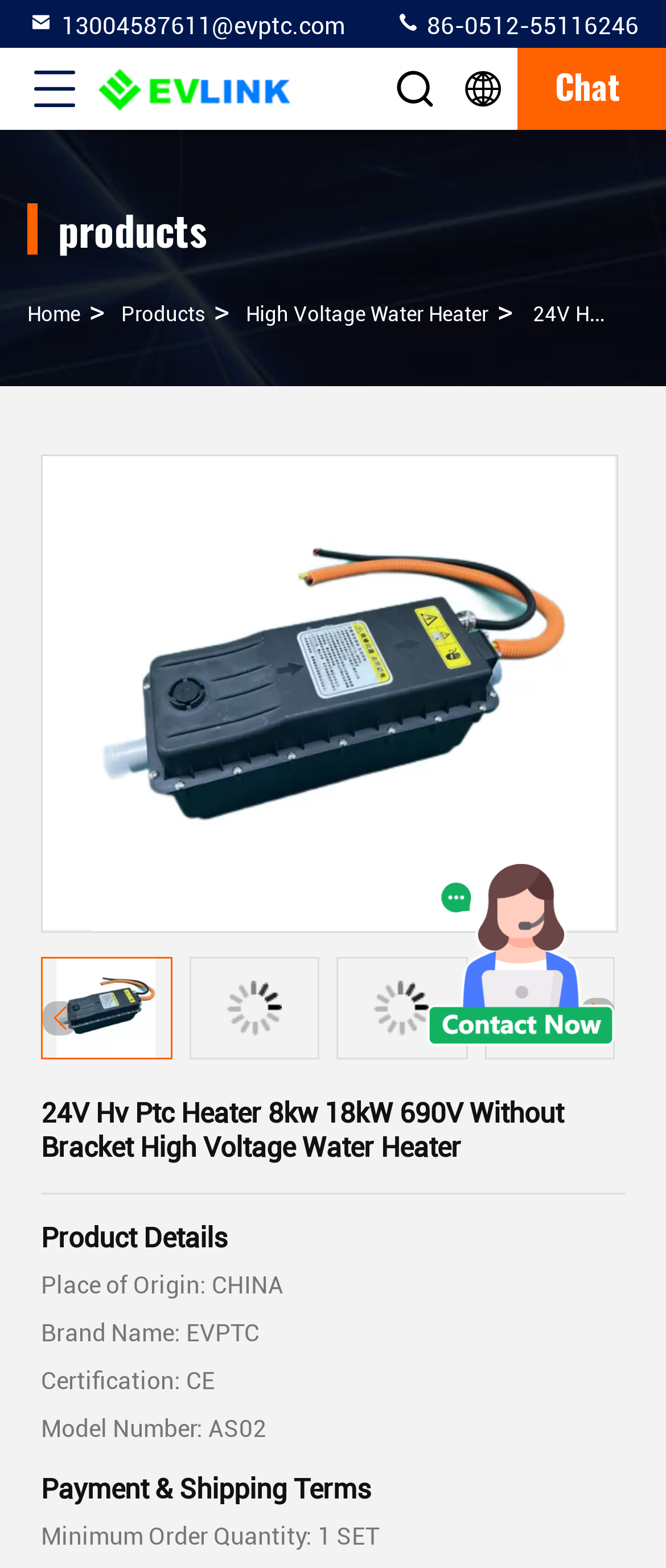Respond to the question with just a single word or phrase: 
What is the minimum order quantity?

1 SET